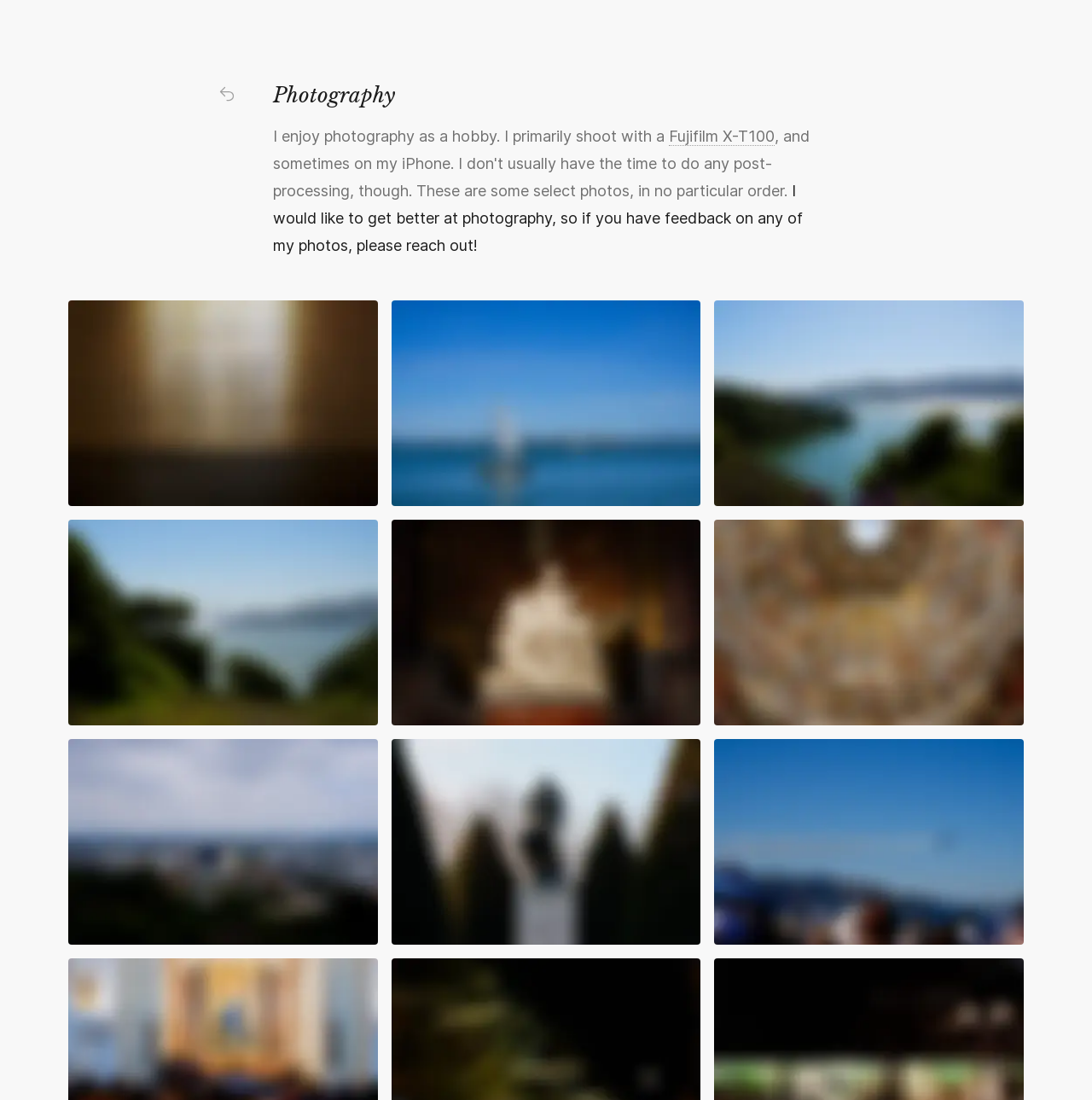What is the photographer's goal regarding their photography skills?
Please give a well-detailed answer to the question.

The photographer mentions in the text that they would like to get better at photography, indicating that their goal is to improve their skills.